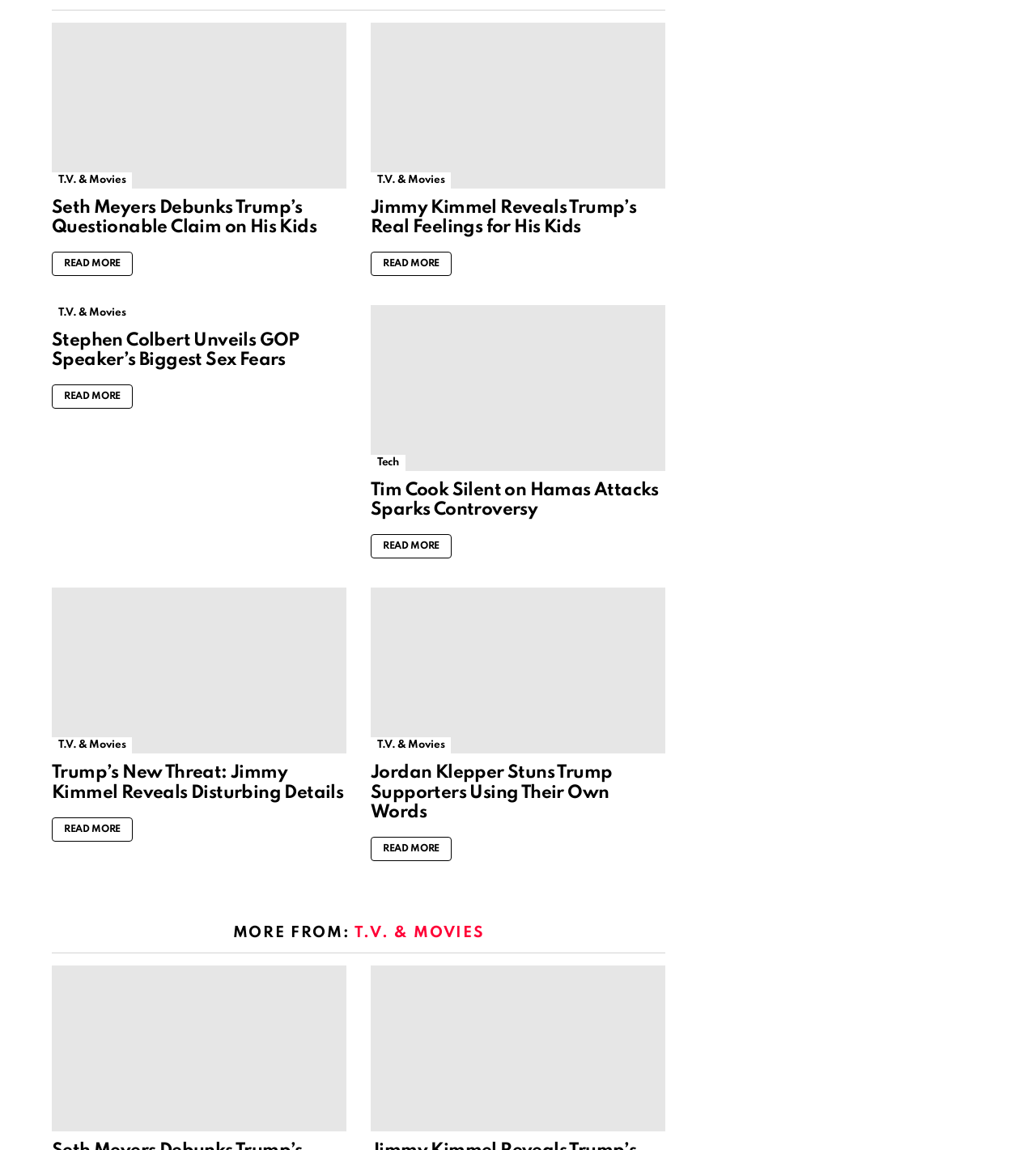Please locate the bounding box coordinates of the region I need to click to follow this instruction: "Check out Jordan Klepper stunning Trump supporters using their own words".

[0.358, 0.511, 0.642, 0.655]